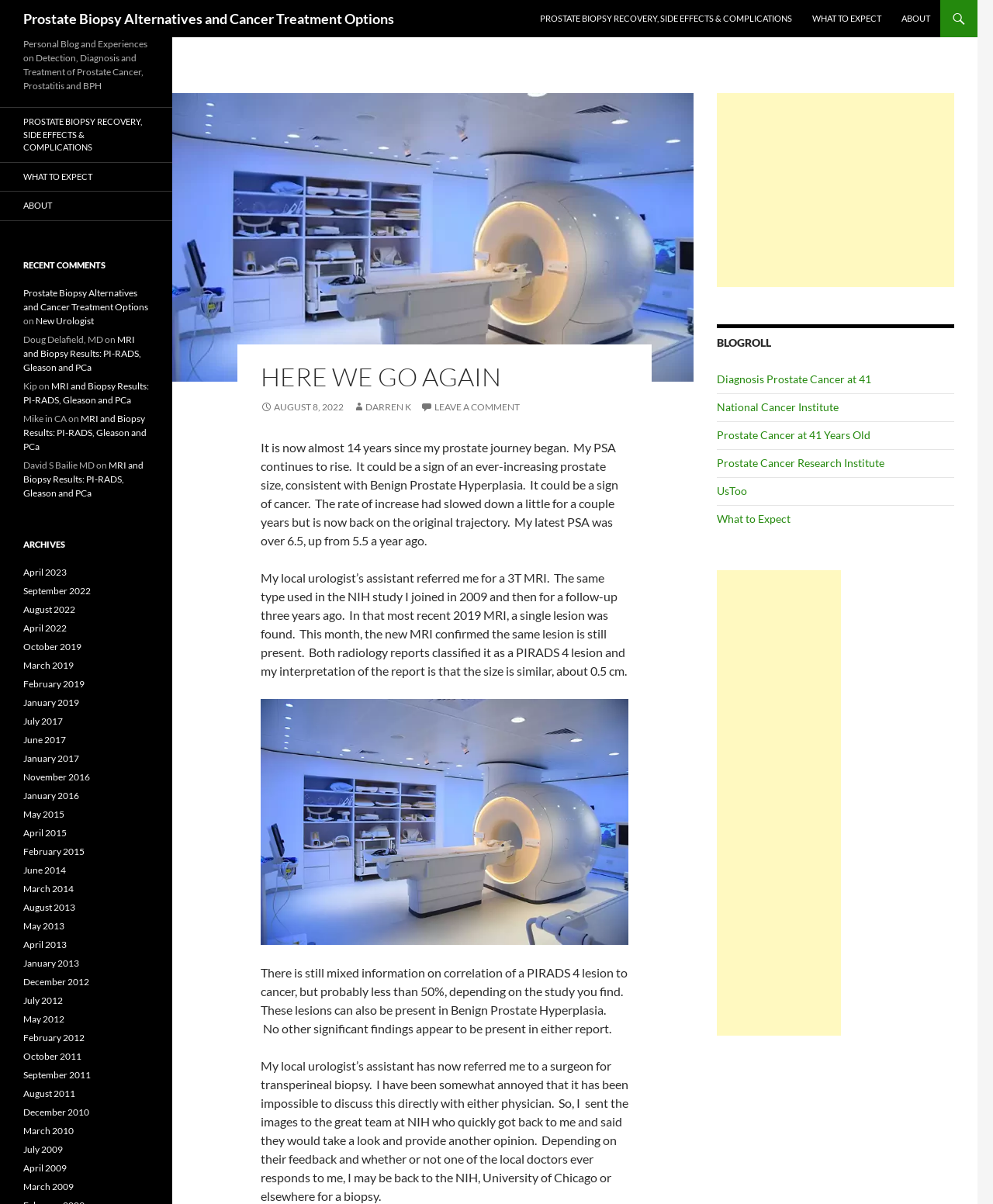Give a concise answer of one word or phrase to the question: 
How many months are listed in the 'ARCHIVES' section?

24